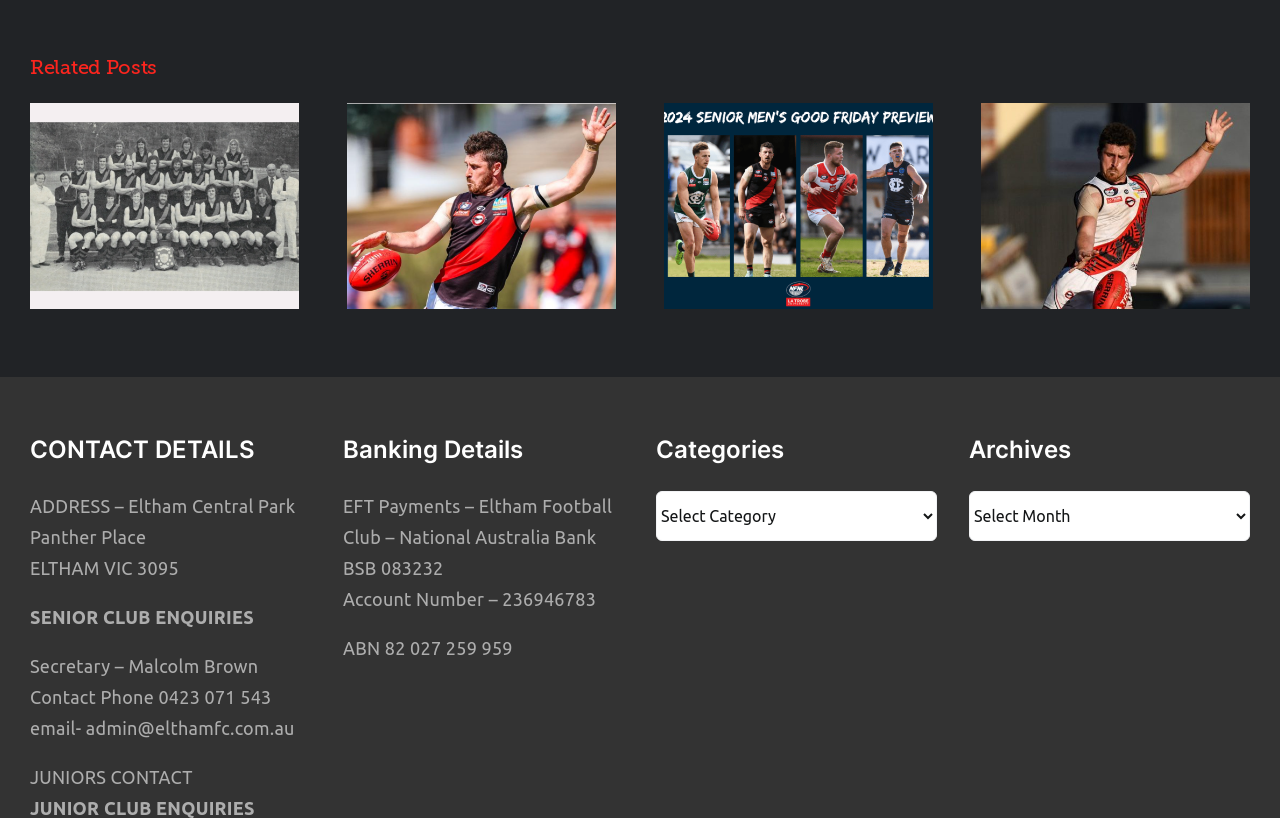From the details in the image, provide a thorough response to the question: What is the BSB number for EFT payments to Eltham Football Club?

I found the banking details section on the webpage, which lists the BSB number for EFT payments to Eltham Football Club as 'BSB 083232'.